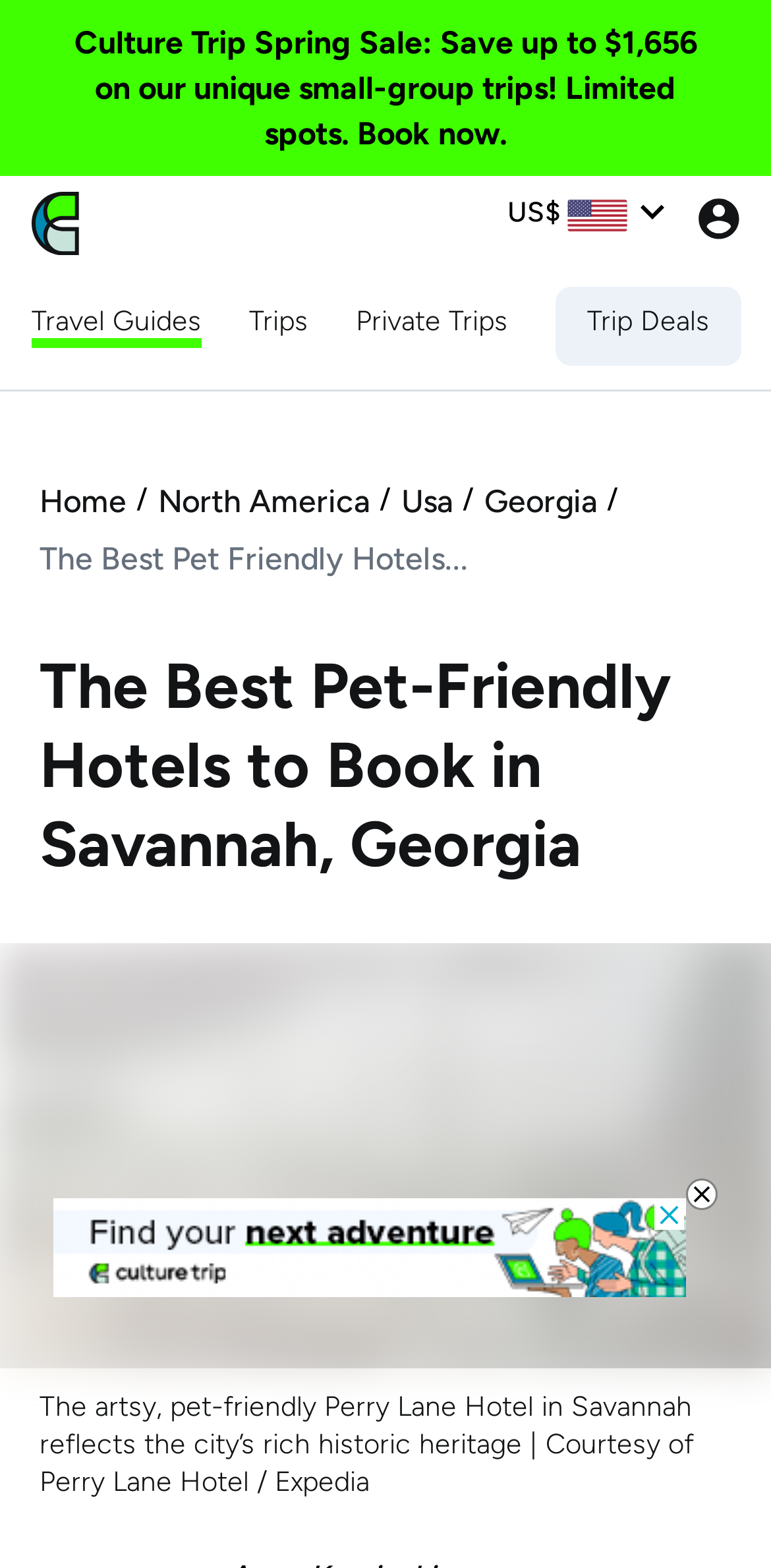Kindly provide the bounding box coordinates of the section you need to click on to fulfill the given instruction: "Book a trip".

[0.762, 0.193, 0.921, 0.218]